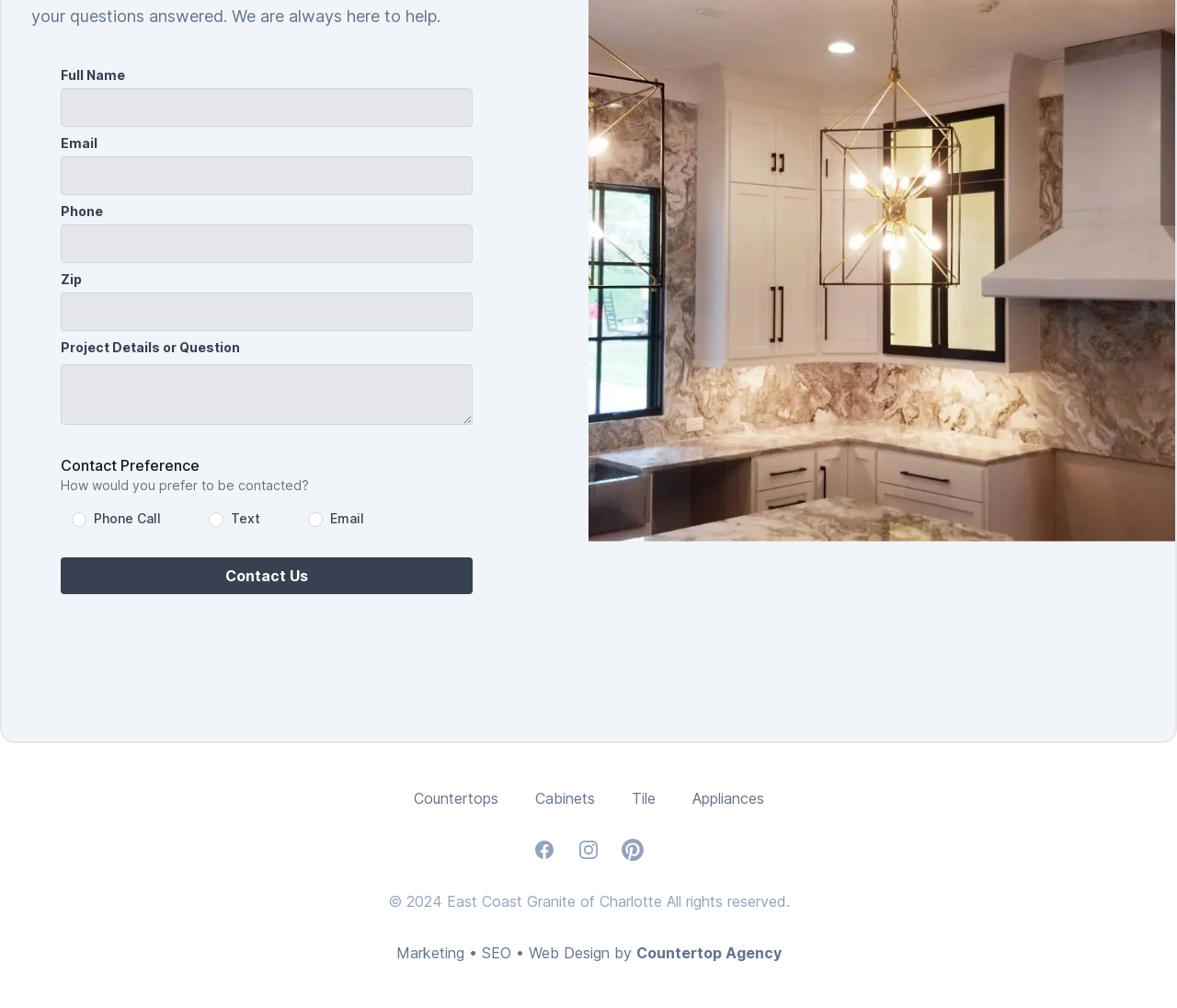Provide a short answer using a single word or phrase for the following question: 
What is the copyright year of this webpage?

2024